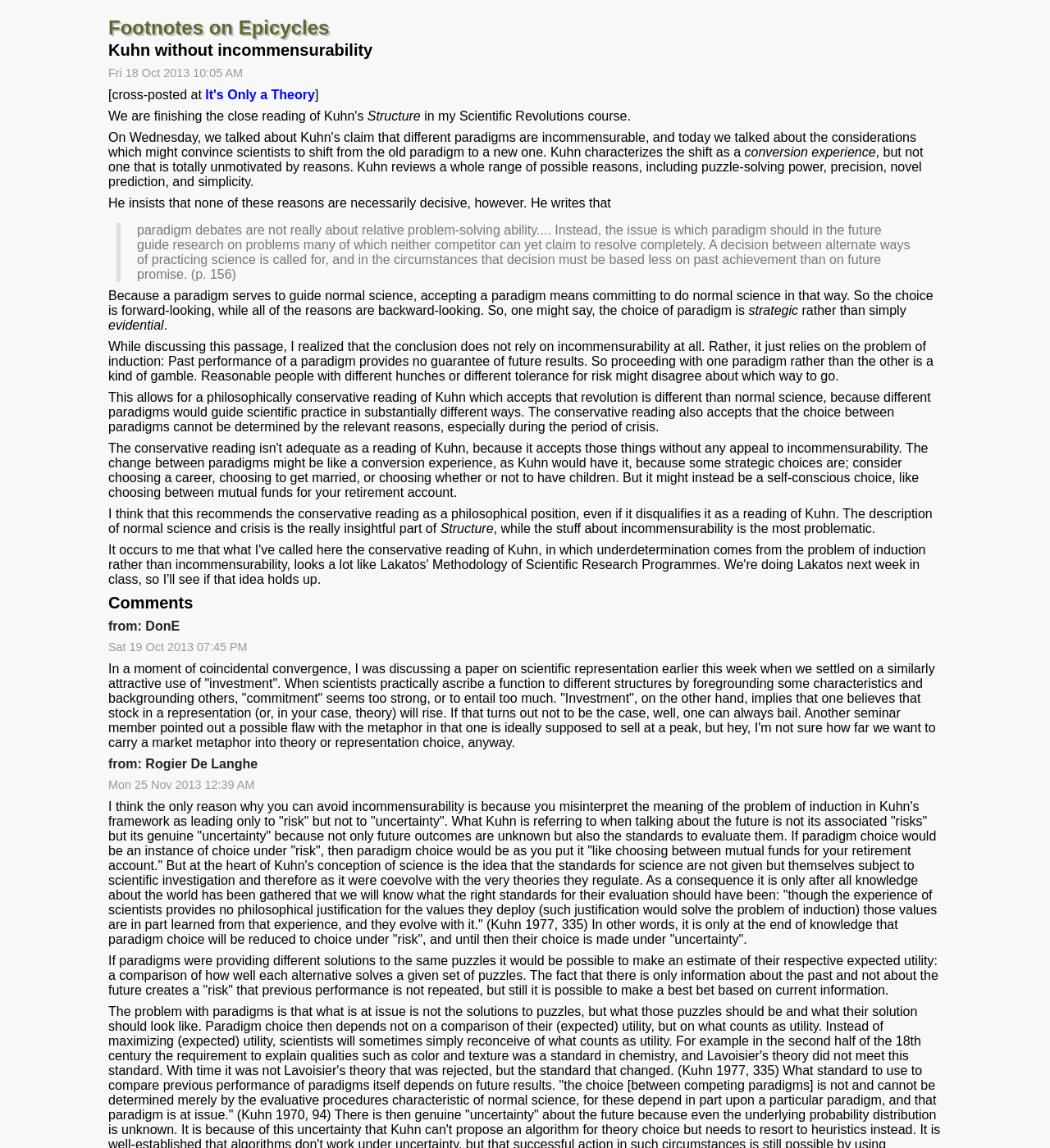Extract the main headline from the webpage and generate its text.

Footnotes on Epicycles